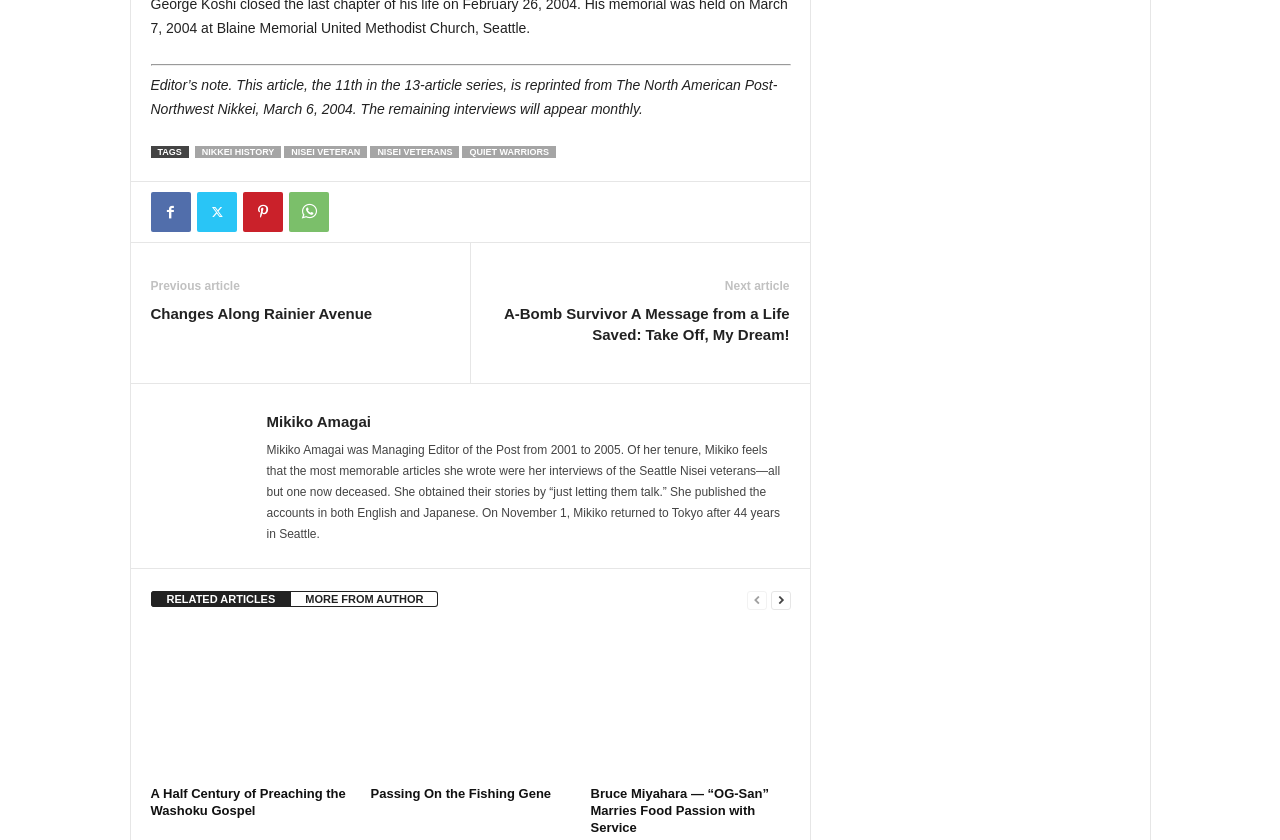Locate the bounding box for the described UI element: "Twitter". Ensure the coordinates are four float numbers between 0 and 1, formatted as [left, top, right, bottom].

[0.154, 0.229, 0.185, 0.276]